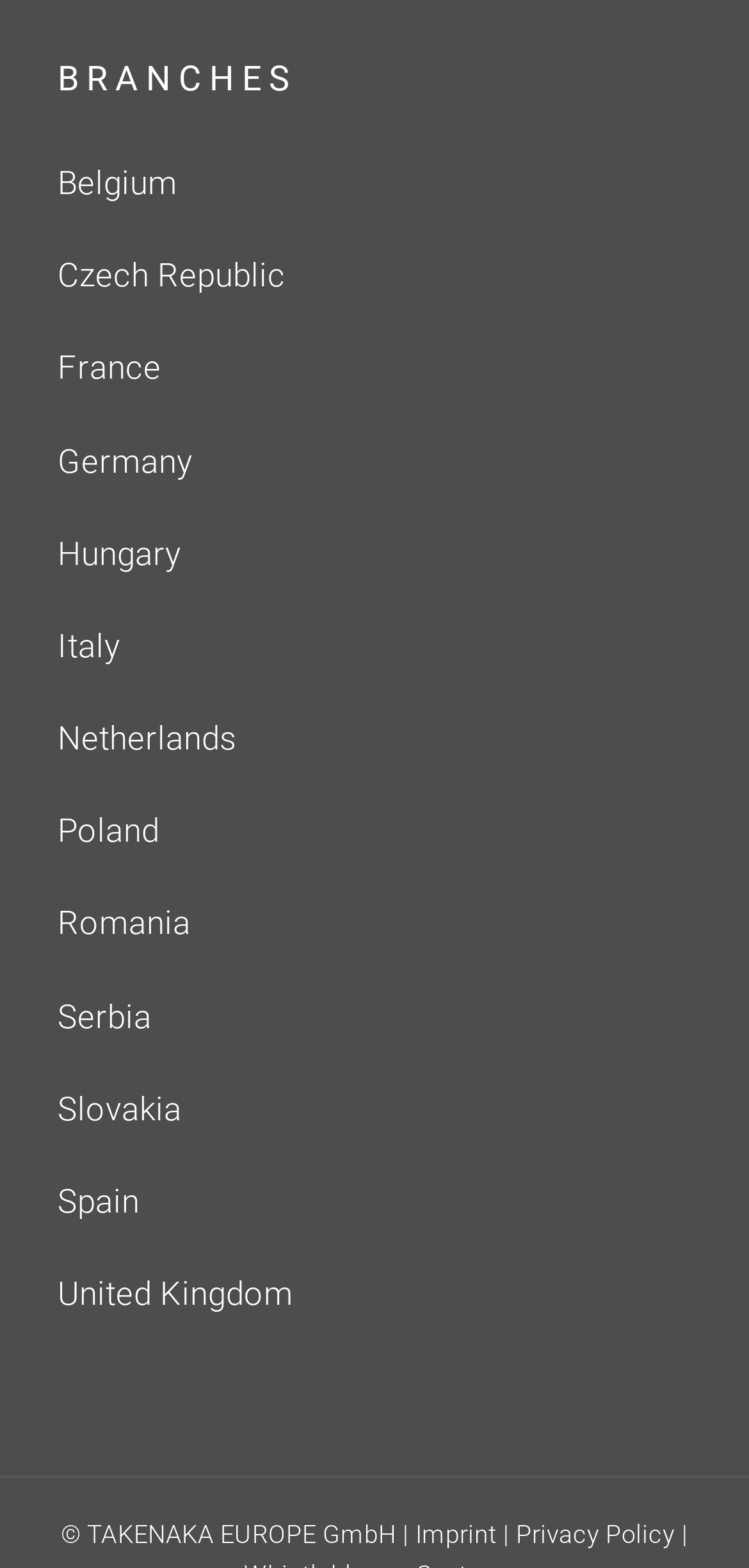What is the purpose of the links on this webpage?
Analyze the image and deliver a detailed answer to the question.

The links on the webpage are labeled with country names, which implies that they lead to pages with information specific to each country. This suggests that the purpose of these links is to provide access to country-specific information or resources.